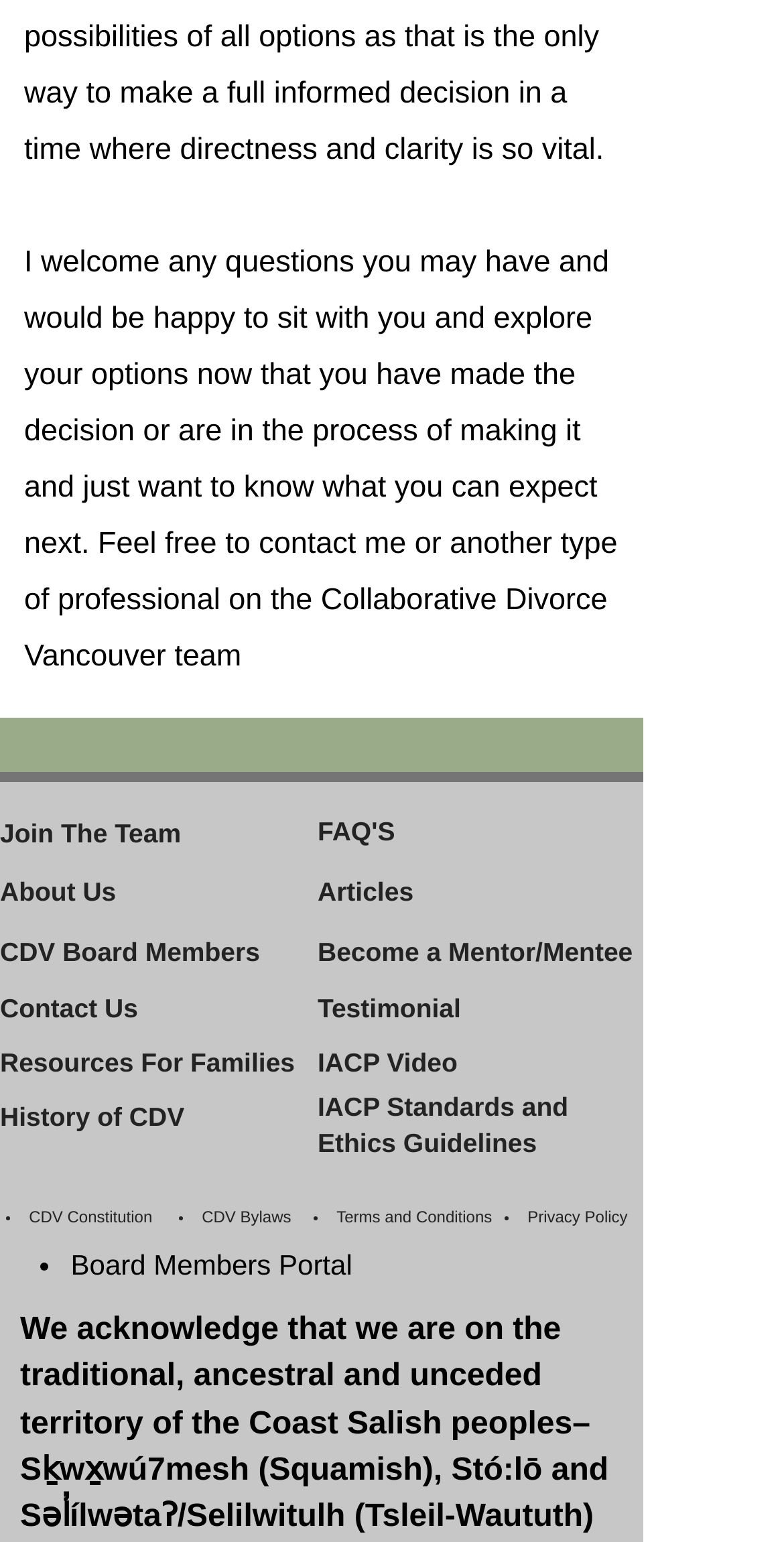Please answer the following question using a single word or phrase: 
What is the main topic of the webpage?

Collaborative Divorce